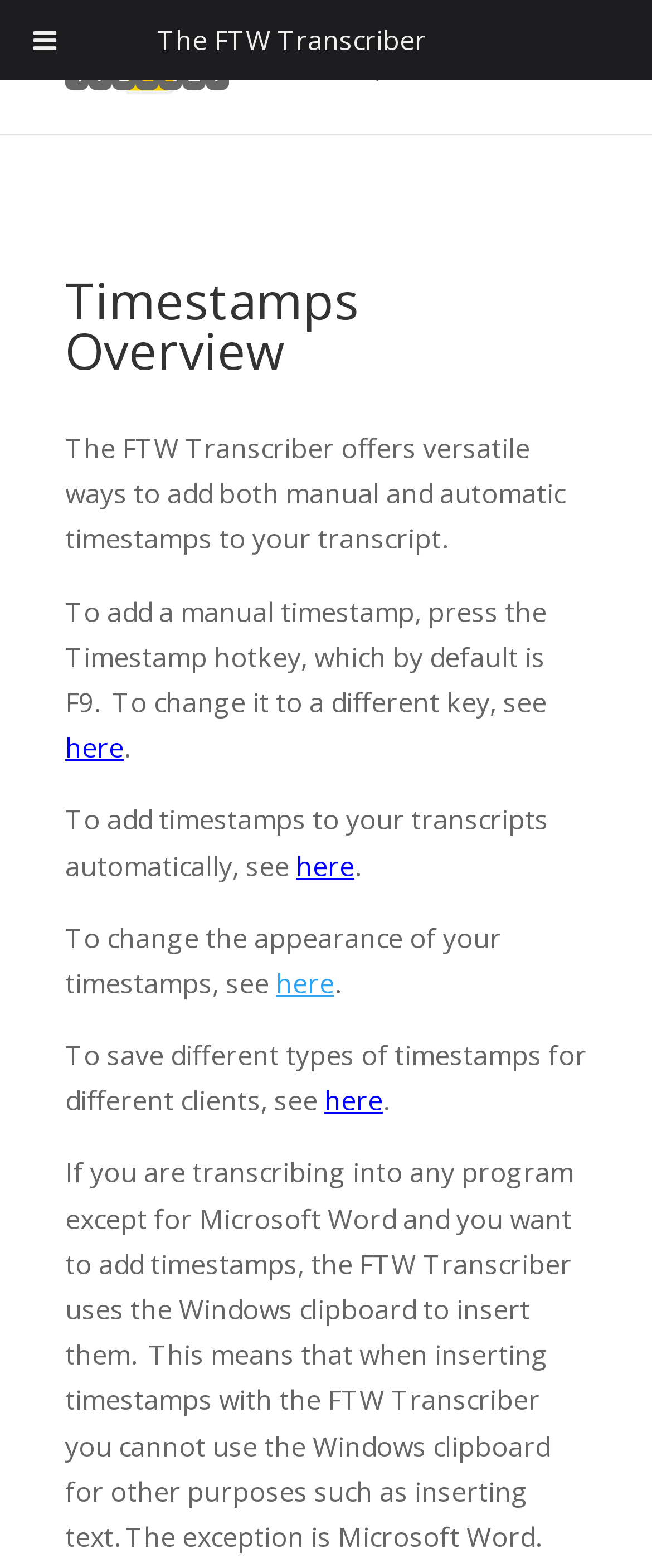Explain the webpage's layout and main content in detail.

The webpage is about the "Timestamps Overview" of "The FTW Transcriber". At the top left, there is a link and an image, both labeled as "The FTW Transcriber". Below them, there is a static text "Number of FTWT sessions since 2011:" followed by a number "4790227". 

On the top right, there is a search bar that spans almost half of the width of the page. 

Below the search bar, there is a heading "Timestamps Overview" that spans almost the entire width of the page. 

Under the heading, there are several paragraphs of text that provide information about adding manual and automatic timestamps to transcripts using "The FTW Transcriber". The text is divided into sections, each describing a specific feature or functionality, such as adding manual timestamps, changing the appearance of timestamps, and saving different types of timestamps for different clients. 

Throughout the text, there are links to additional resources, labeled as "here", that provide more information on each topic. The links are scattered throughout the text, often at the end of a sentence or paragraph.